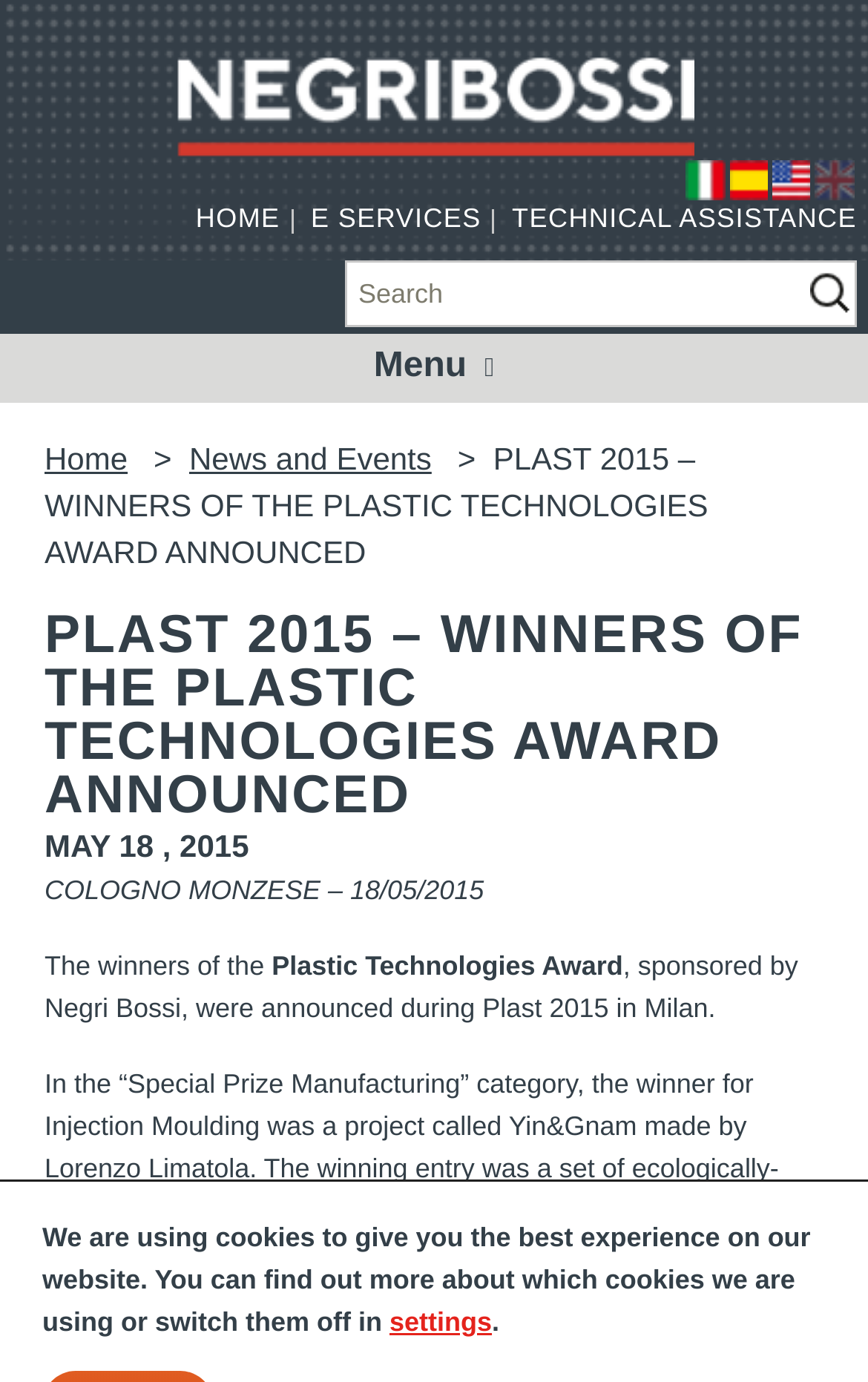Find the bounding box coordinates of the element's region that should be clicked in order to follow the given instruction: "Go to Home page". The coordinates should consist of four float numbers between 0 and 1, i.e., [left, top, right, bottom].

[0.213, 0.13, 0.336, 0.185]